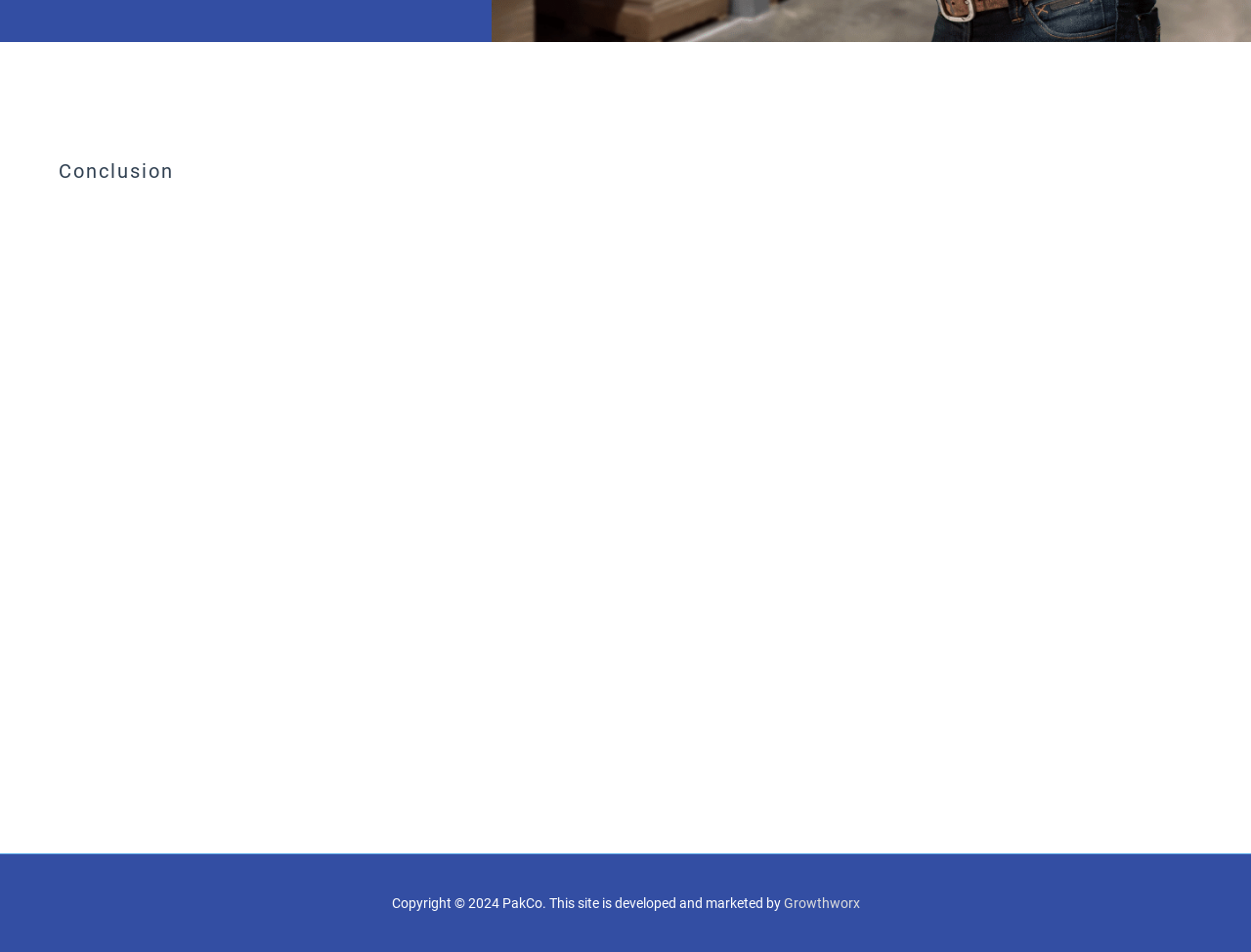What is the company's phone number?
From the image, respond using a single word or phrase.

(03) 9751 7977